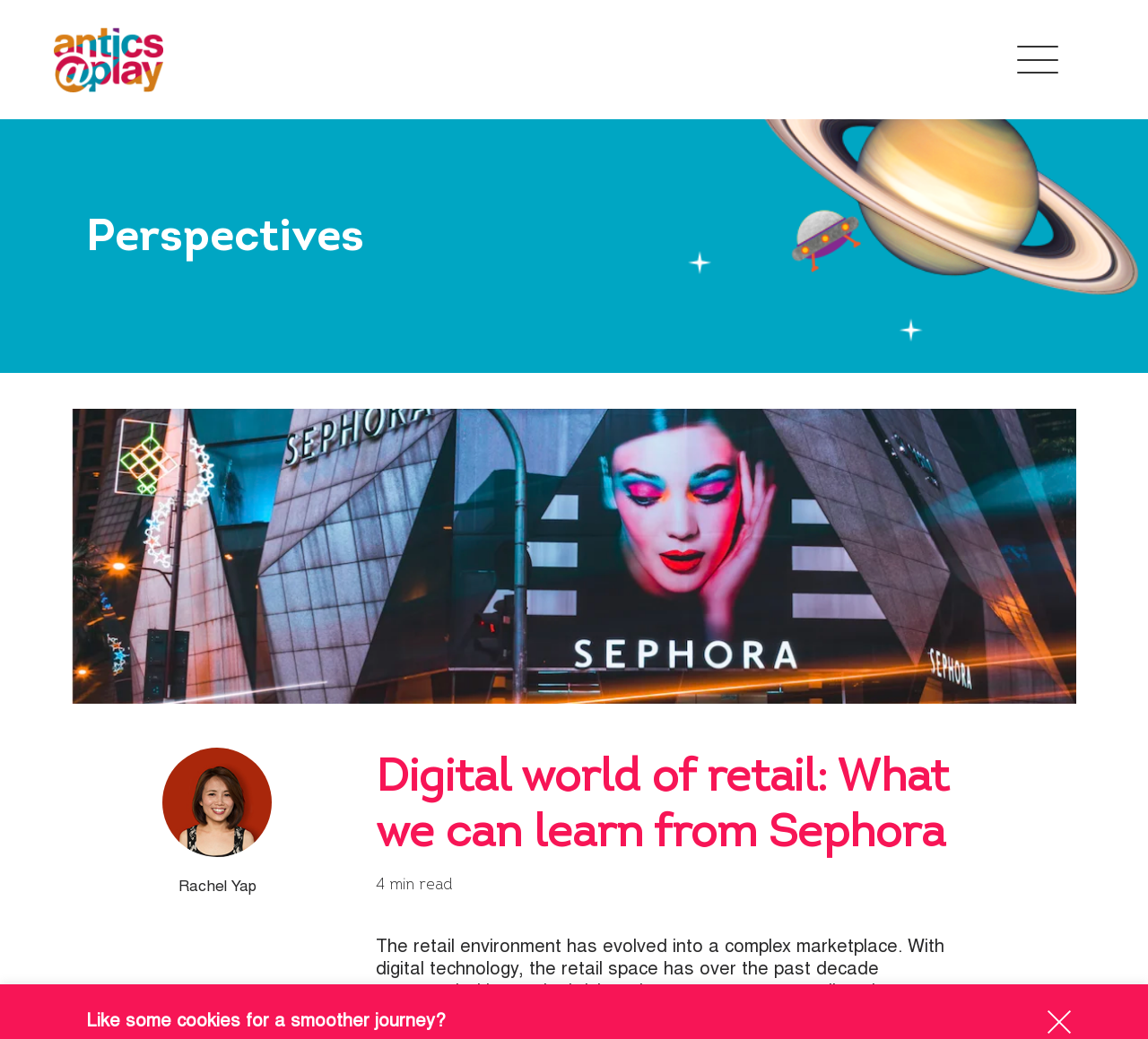What is the author's name? Look at the image and give a one-word or short phrase answer.

Rachel Yap